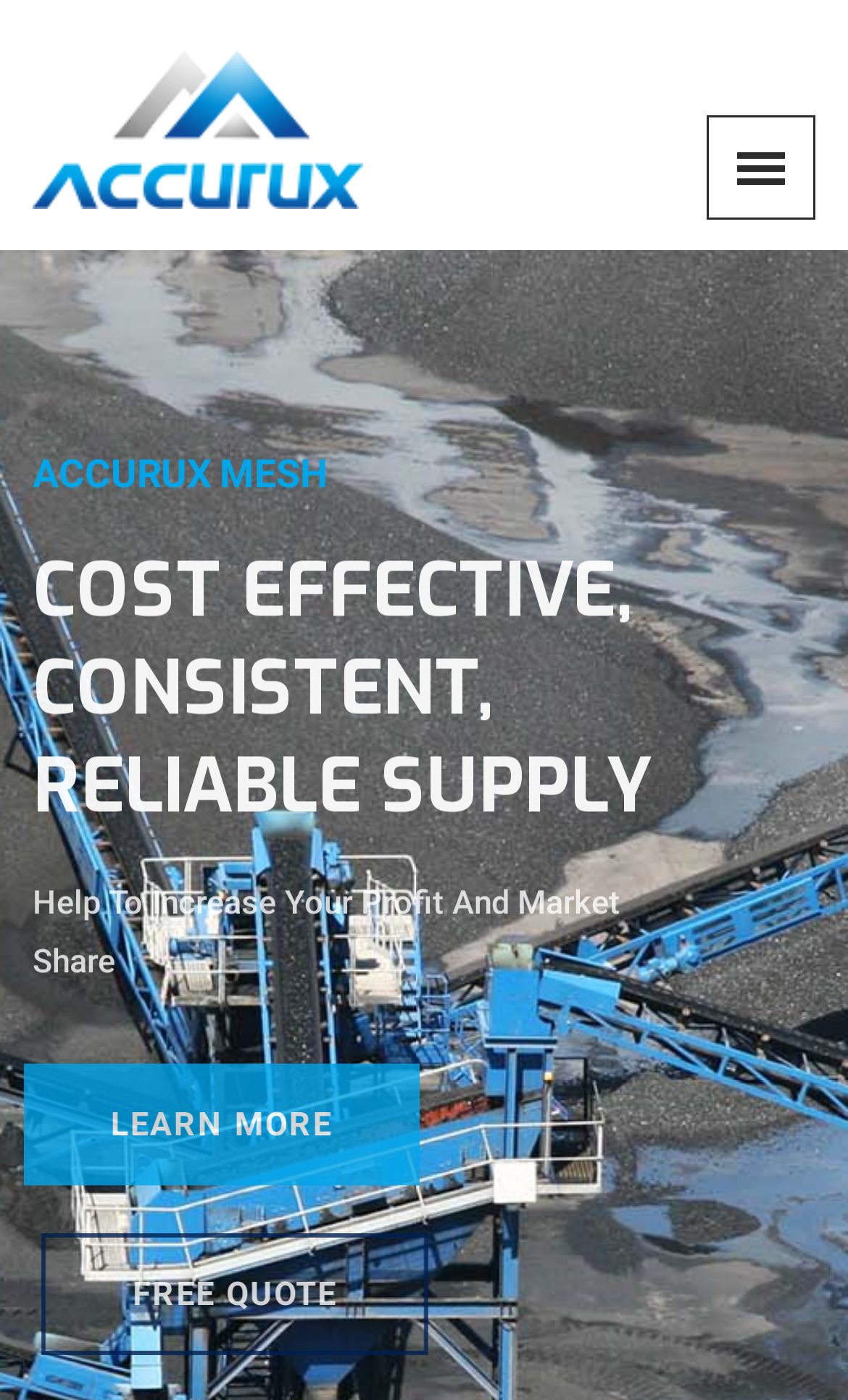Answer in one word or a short phrase: 
What is the company name?

Accurux Mesh